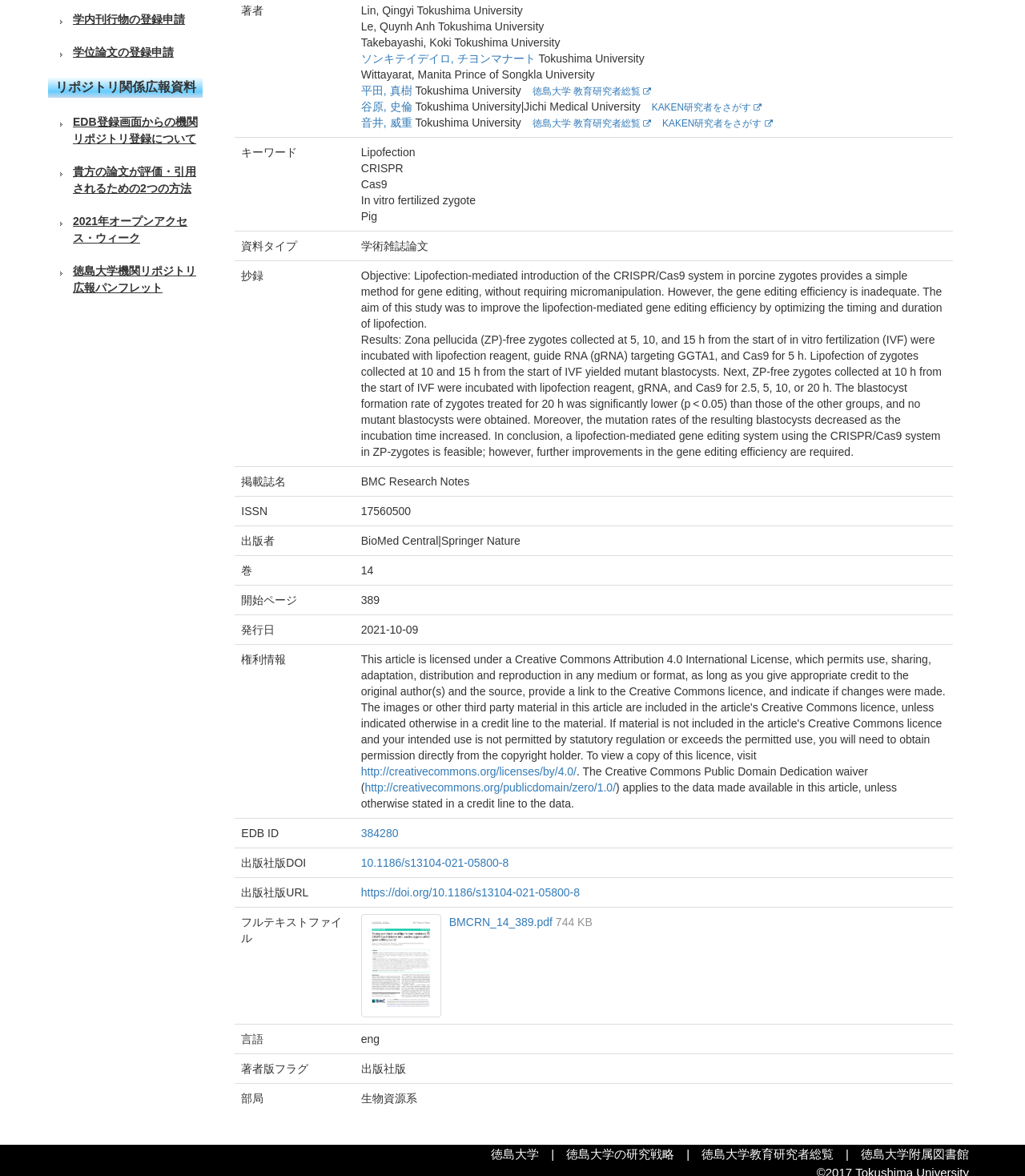Determine the bounding box coordinates of the UI element described by: "EDB登録画面からの機関リポジトリ登録について".

[0.047, 0.097, 0.198, 0.126]